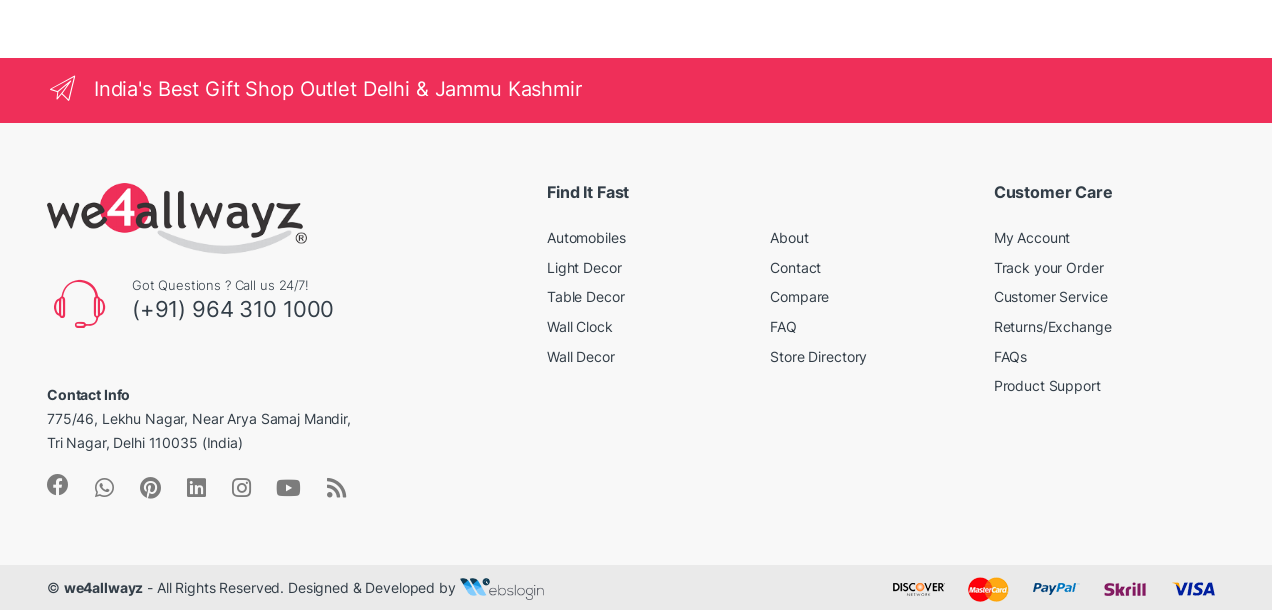Identify the bounding box coordinates of the element to click to follow this instruction: 'View Wall Decor products'. Ensure the coordinates are four float values between 0 and 1, provided as [left, top, right, bottom].

[0.427, 0.57, 0.48, 0.598]